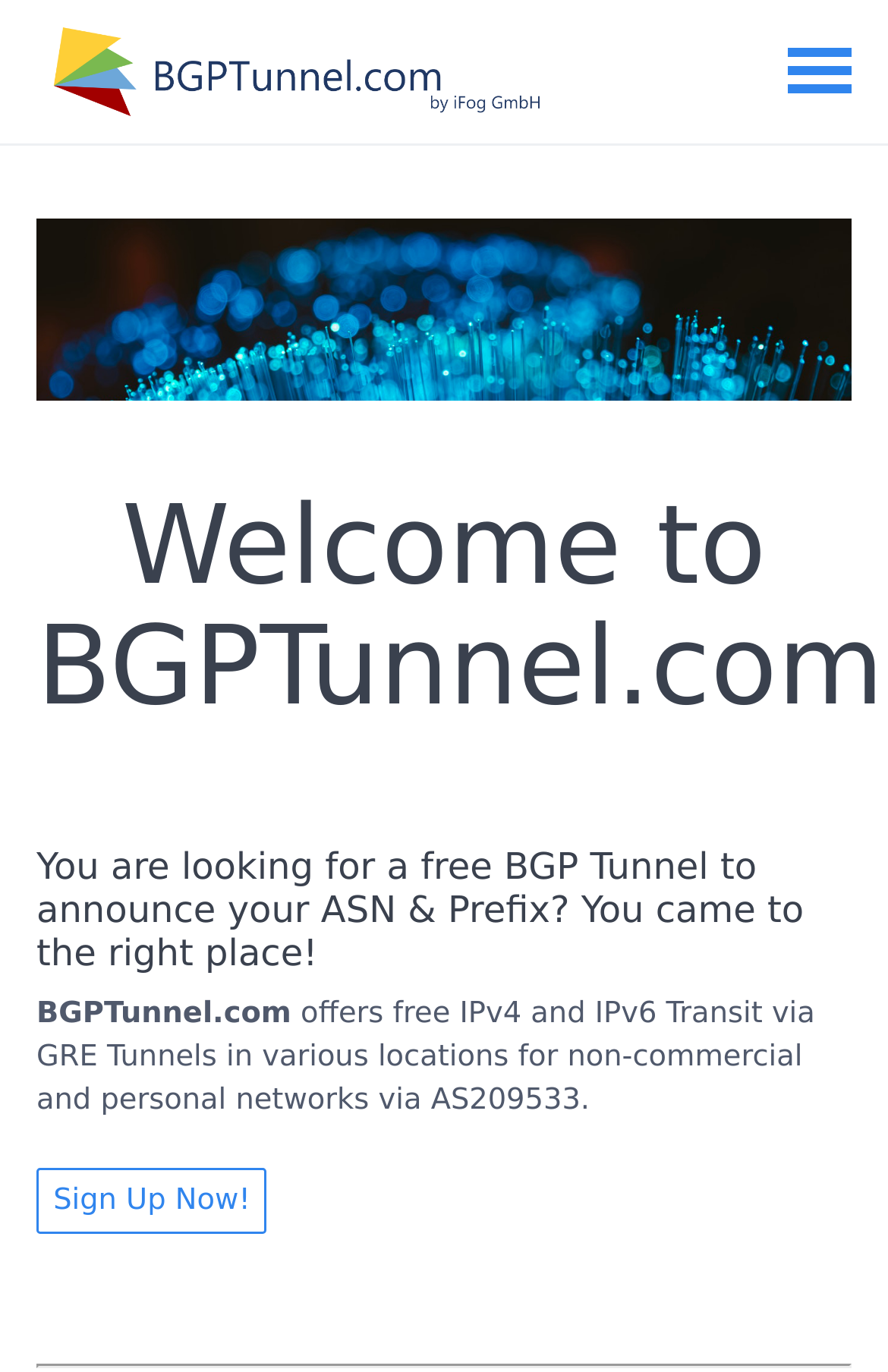Based on the visual content of the image, answer the question thoroughly: What type of networks can use this service?

The static text 'offers free IPv4 and IPv6 Transit via GRE Tunnels in various locations for non-commercial and personal networks via AS209533.' indicates that this service is intended for non-commercial and personal networks.